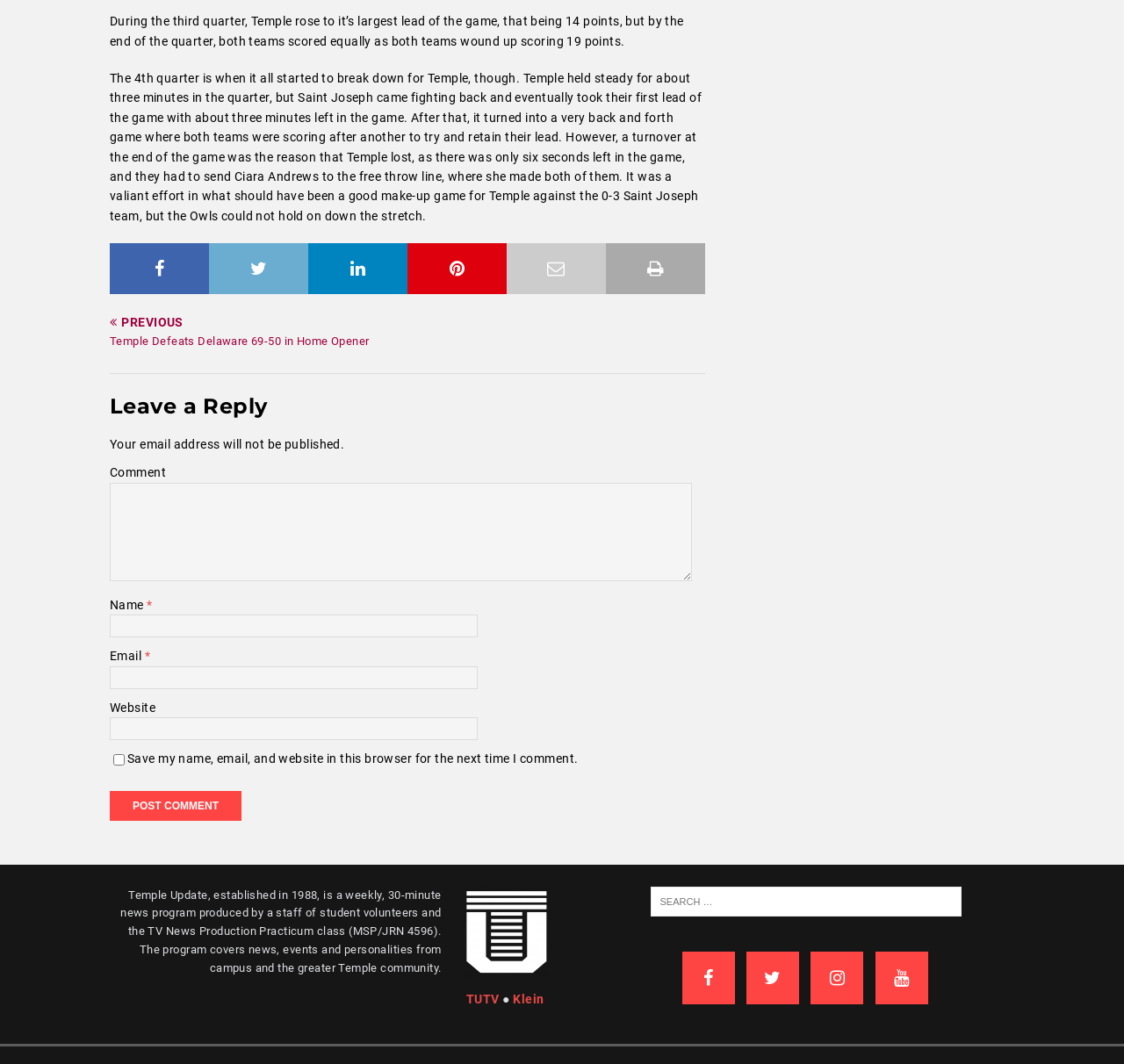Based on the element description Termini e condizioni, identify the bounding box coordinates for the UI element. The coordinates should be in the format (top-left x, top-left y, bottom-right x, bottom-right y) and within the 0 to 1 range.

None